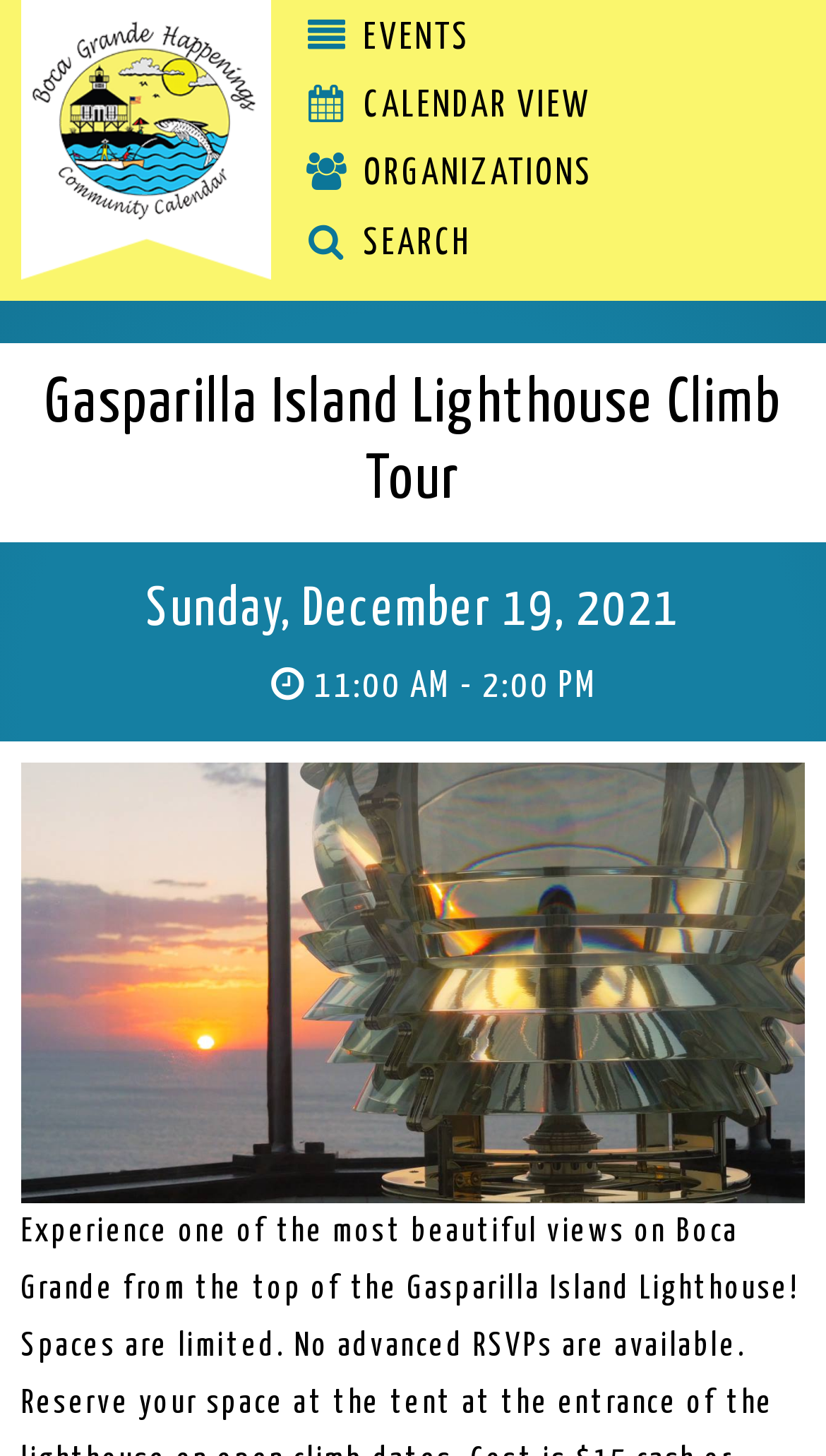Review the image closely and give a comprehensive answer to the question: What is the name of the community calendar?

I can find the name of the community calendar by looking at the image description 'Boca Grande Happenings Community Calendar', which is located at the top of the webpage.